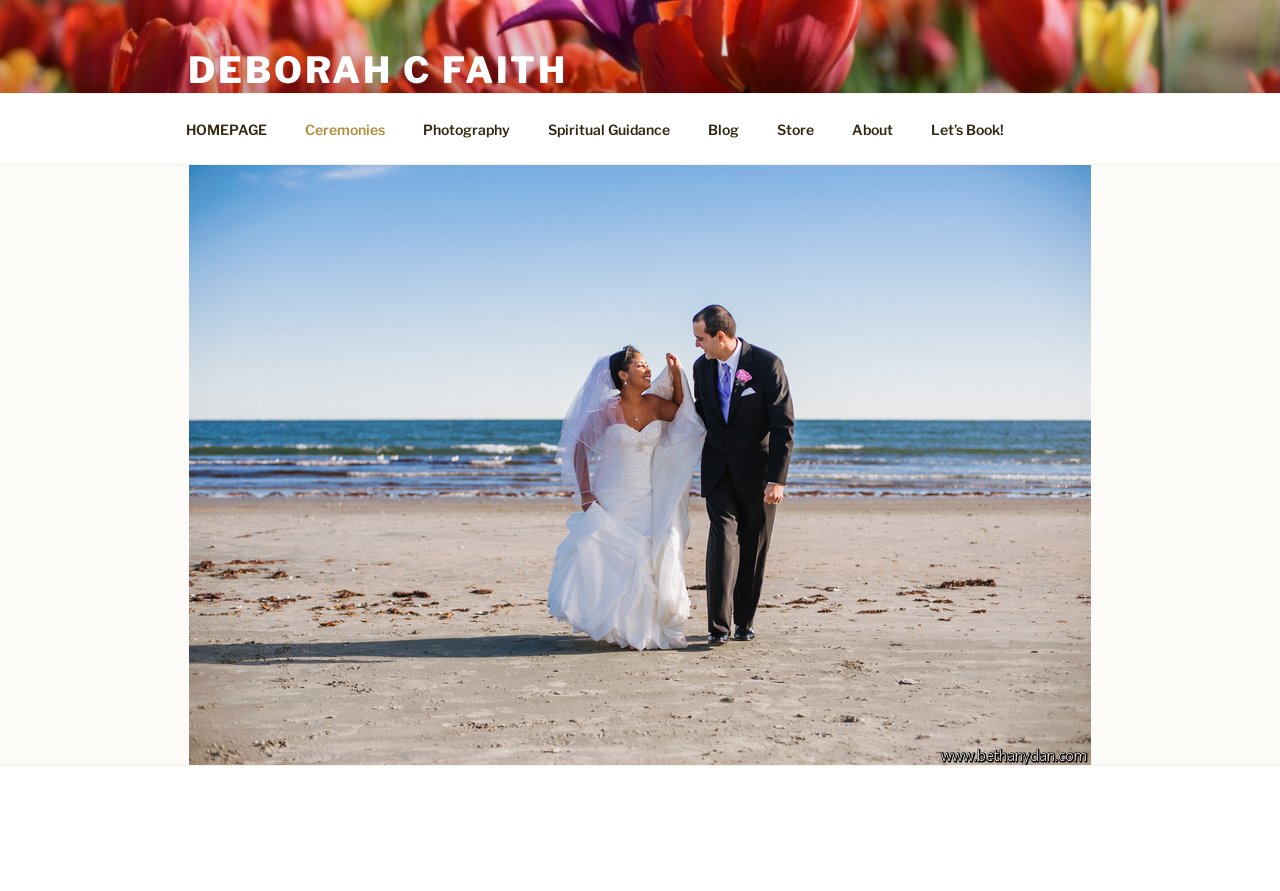What is the theme of the ceremonies performed by the wedding officiant?
Refer to the image and give a detailed answer to the query.

Although the webpage does not explicitly state the theme of the ceremonies, the meta description mentions that the wedding officiant is 'Spiritual & Creative', suggesting that these are the themes of the ceremonies performed.